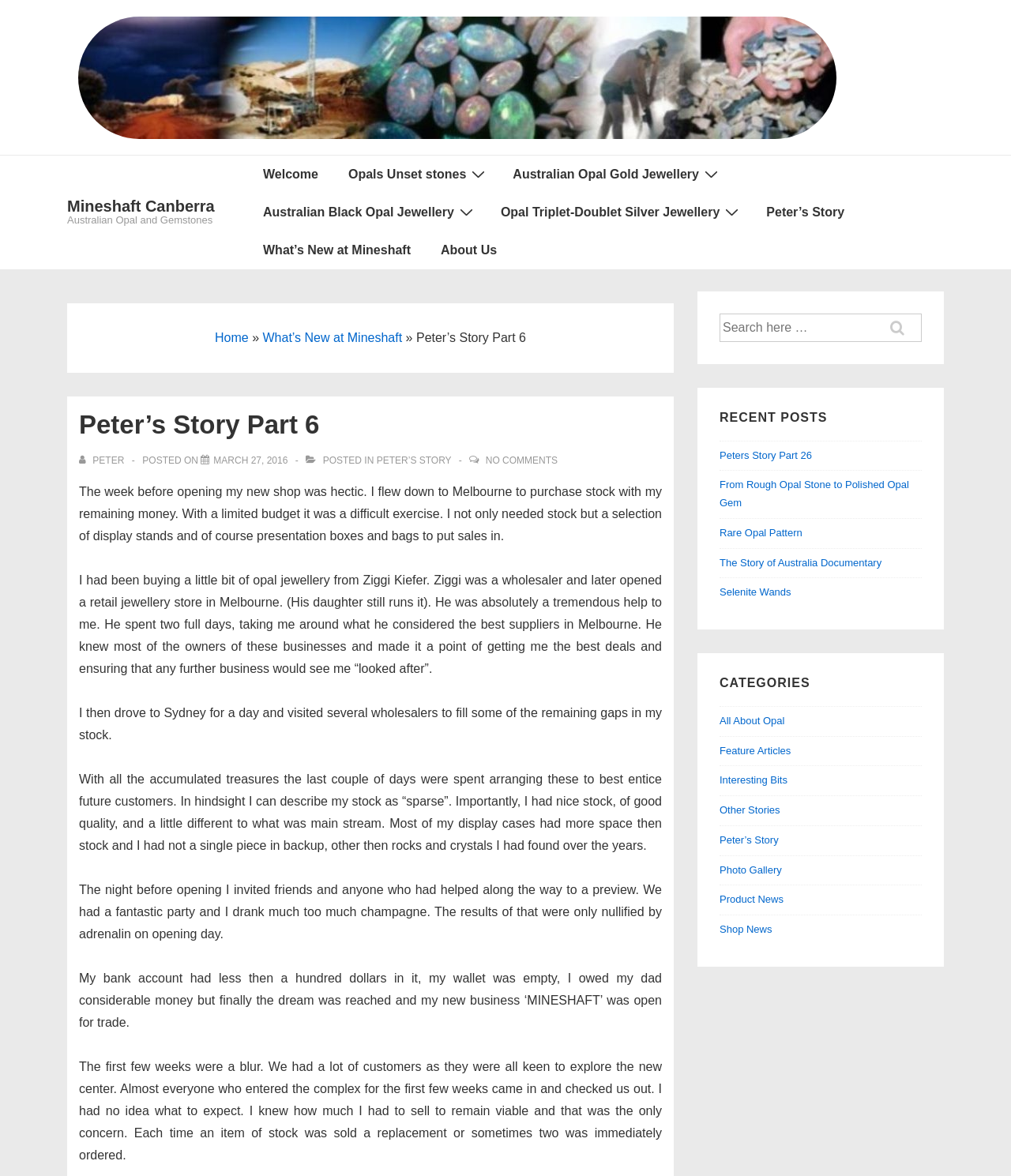Identify the bounding box for the UI element specified in this description: "Rare Opal Pattern". The coordinates must be four float numbers between 0 and 1, formatted as [left, top, right, bottom].

[0.712, 0.448, 0.794, 0.458]